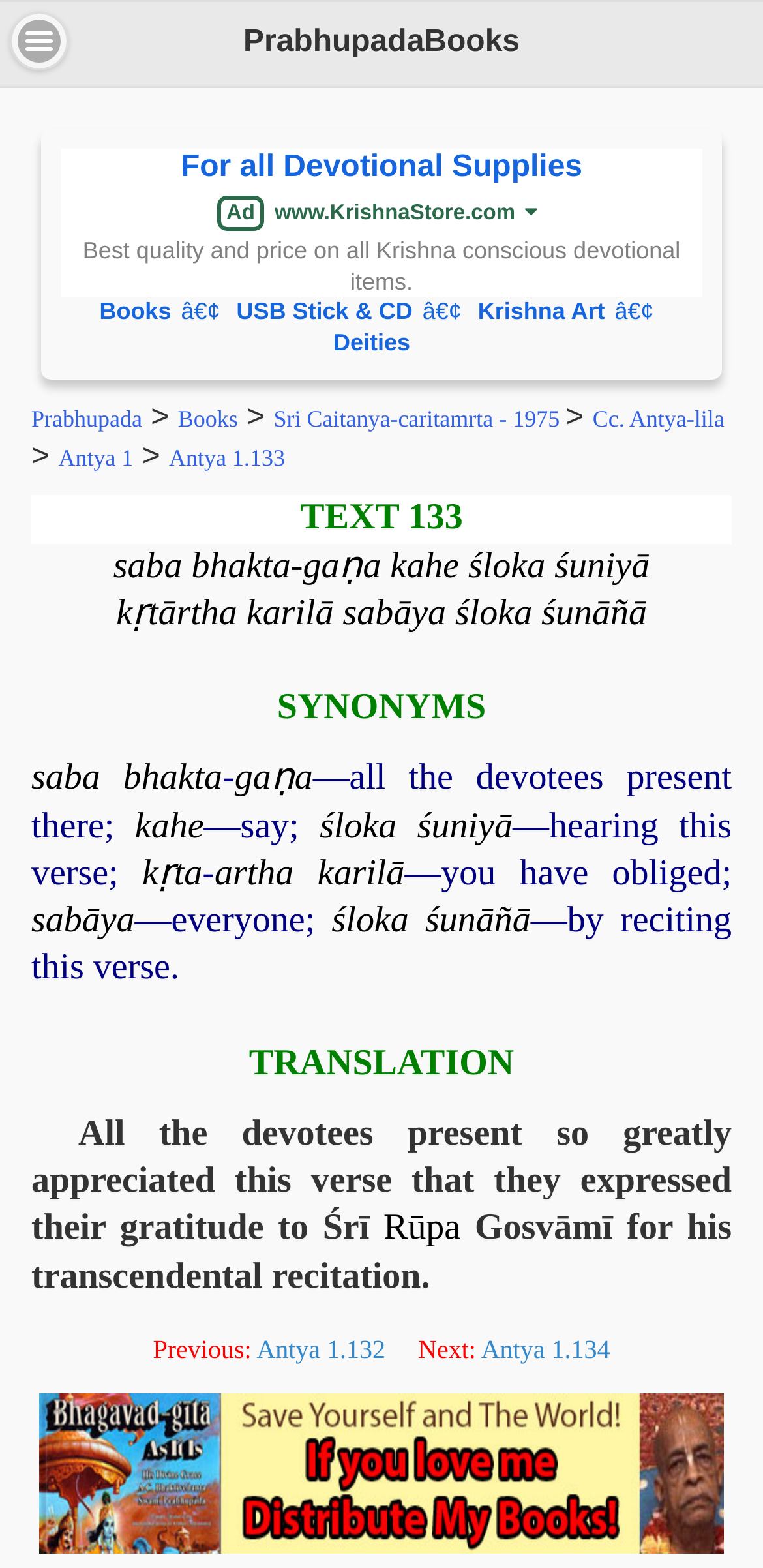Please identify the bounding box coordinates of the element that needs to be clicked to execute the following command: "Distribute Srila Prabhupada's books". Provide the bounding box using four float numbers between 0 and 1, formatted as [left, top, right, bottom].

[0.051, 0.974, 0.949, 0.995]